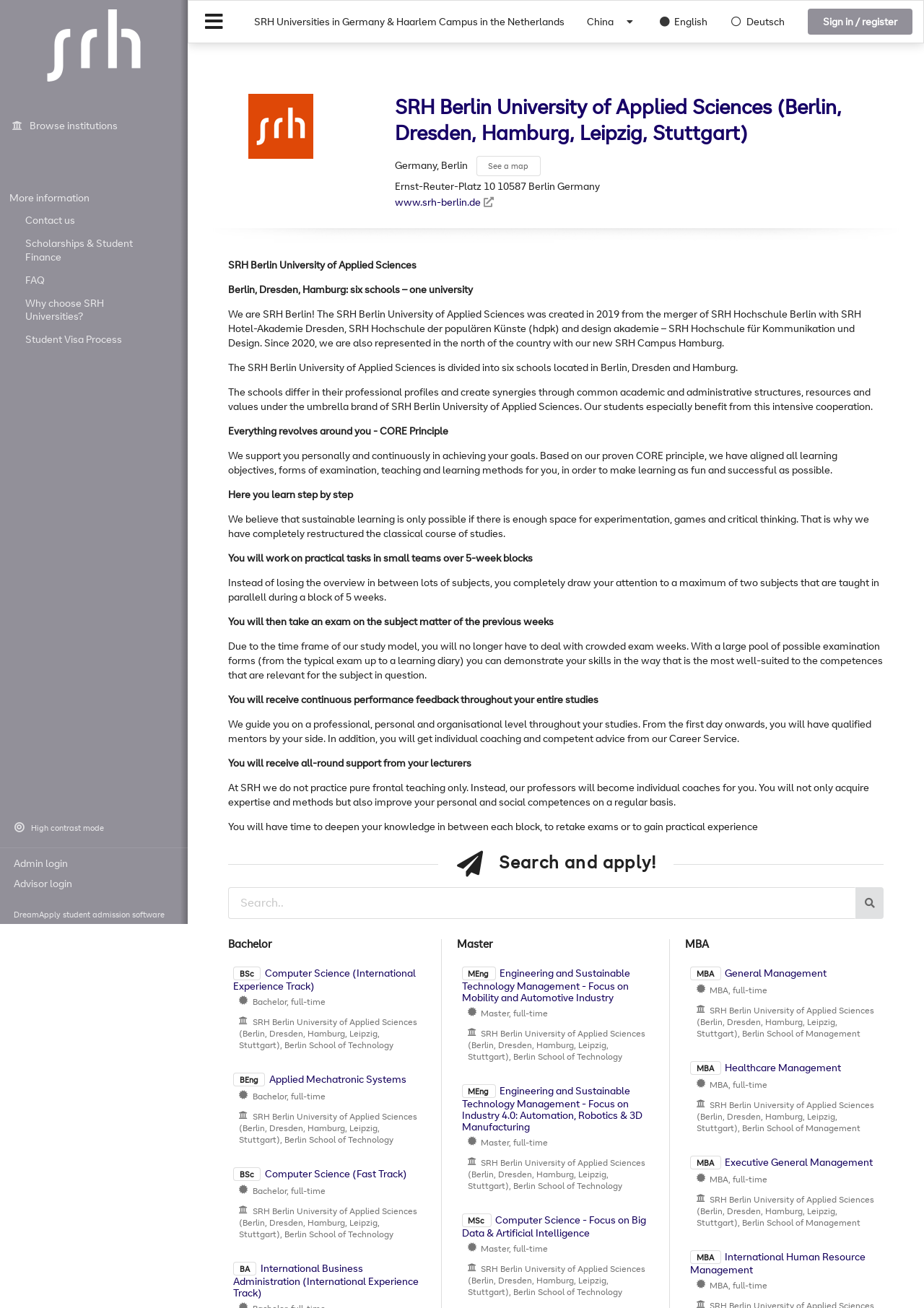Can you find the bounding box coordinates for the element to click on to achieve the instruction: "Browse institutions"?

[0.0, 0.085, 0.203, 0.107]